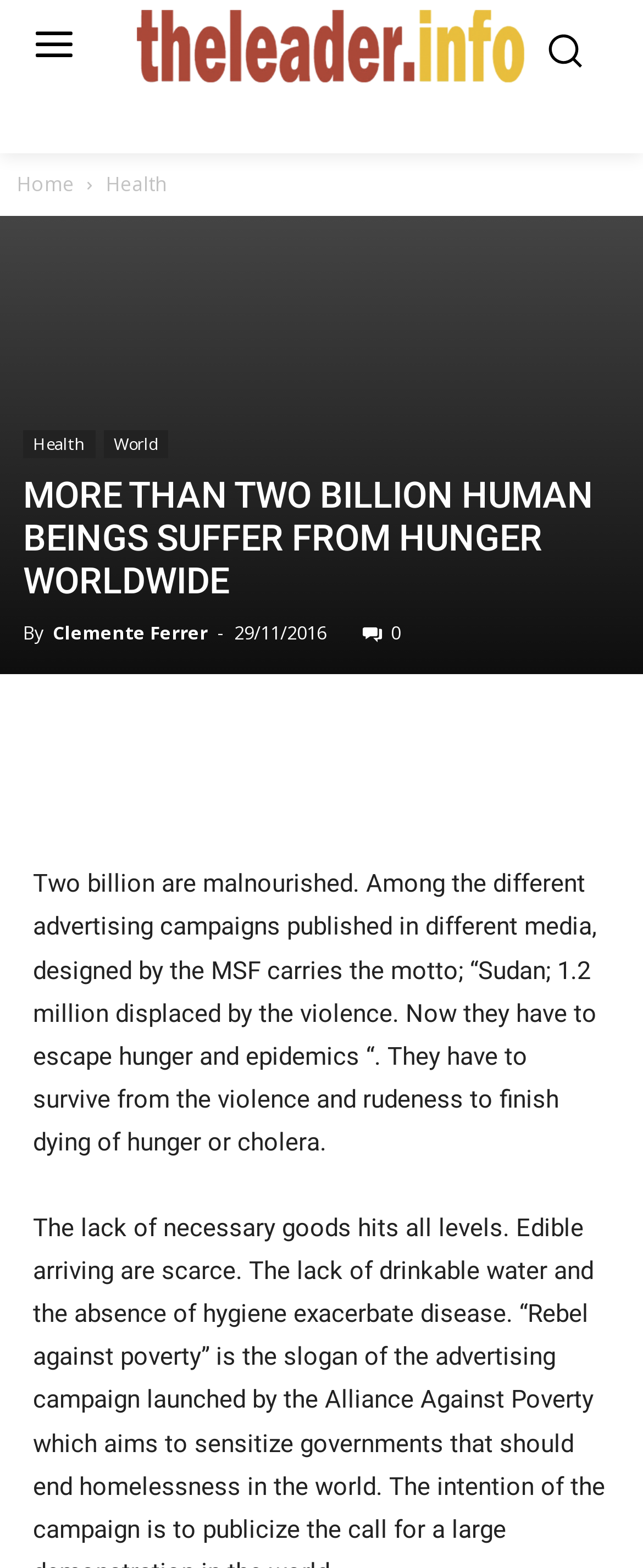What is the topic of the article?
Look at the image and respond with a one-word or short phrase answer.

Hunger and malnutrition